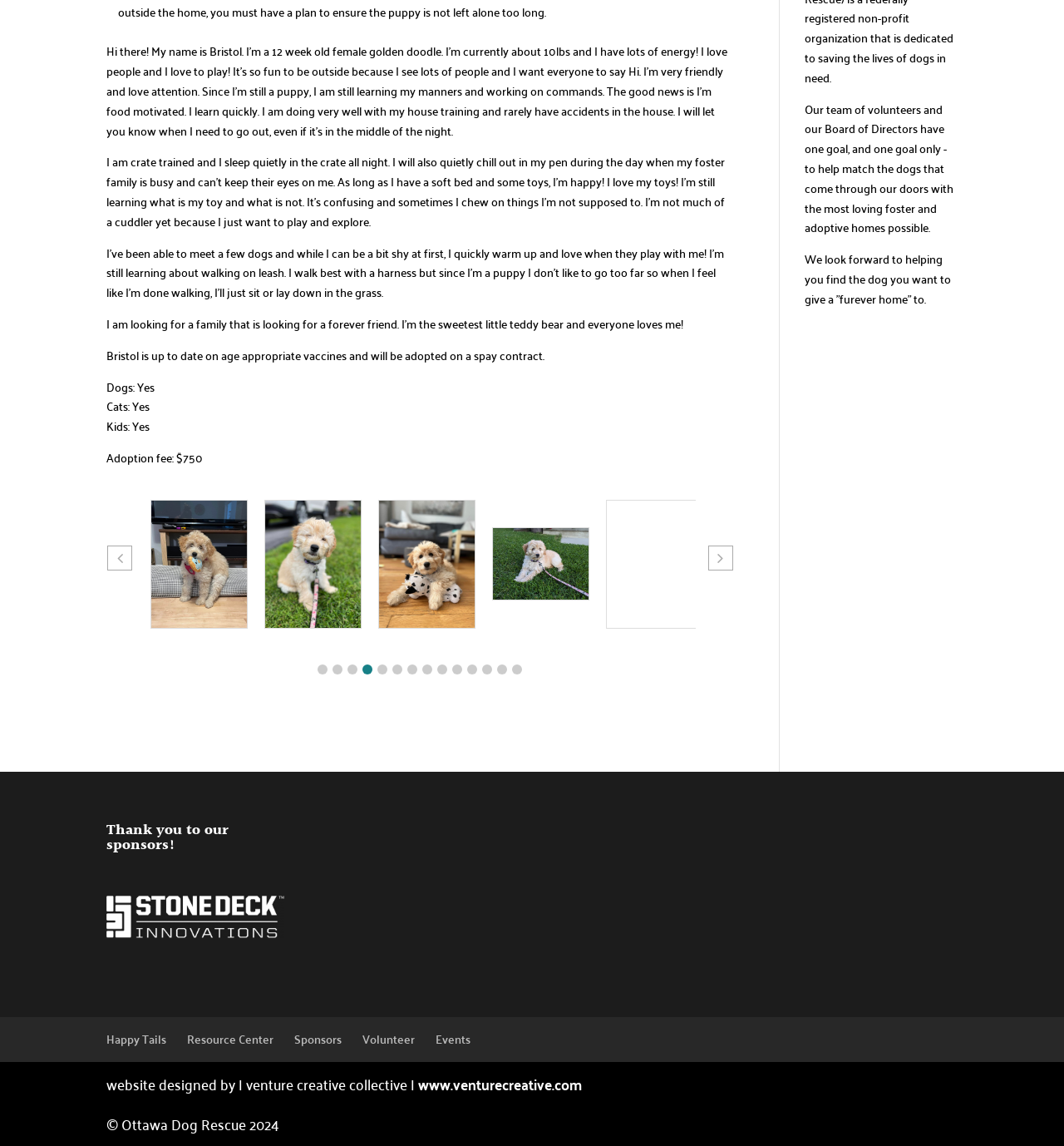Provide the bounding box coordinates for the specified HTML element described in this description: "Events". The coordinates should be four float numbers ranging from 0 to 1, in the format [left, top, right, bottom].

[0.409, 0.897, 0.442, 0.916]